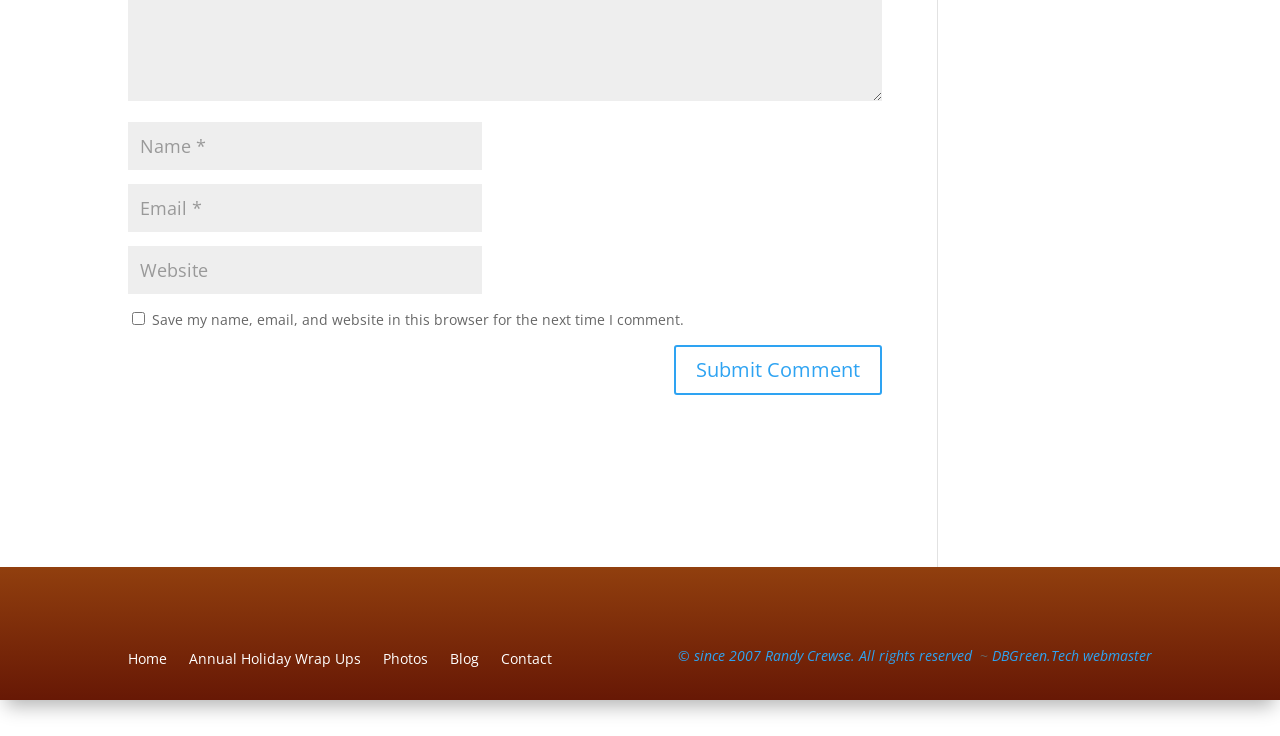Answer the question in a single word or phrase:
Who is the copyright holder of the website?

Randy Crewse